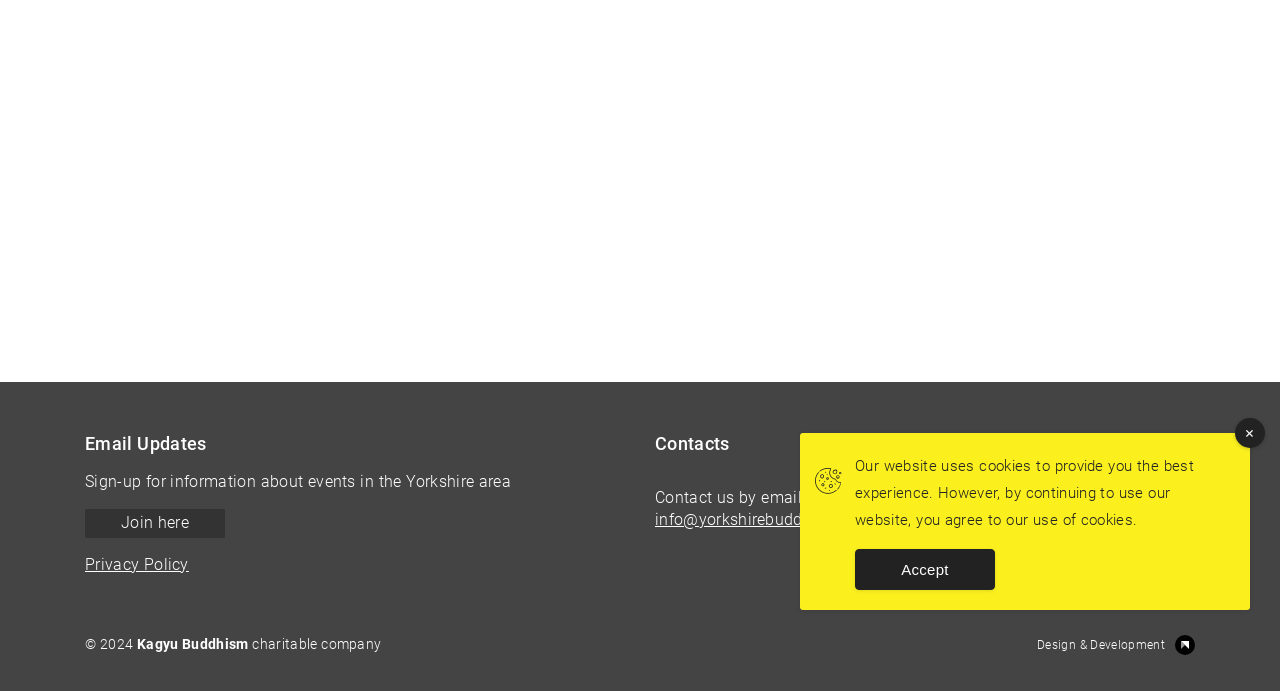Given the element description Kagyu Buddhism charitable company, predict the bounding box coordinates for the UI element in the webpage screenshot. The format should be (top-left x, top-left y, bottom-right x, bottom-right y), and the values should be between 0 and 1.

[0.107, 0.92, 0.298, 0.945]